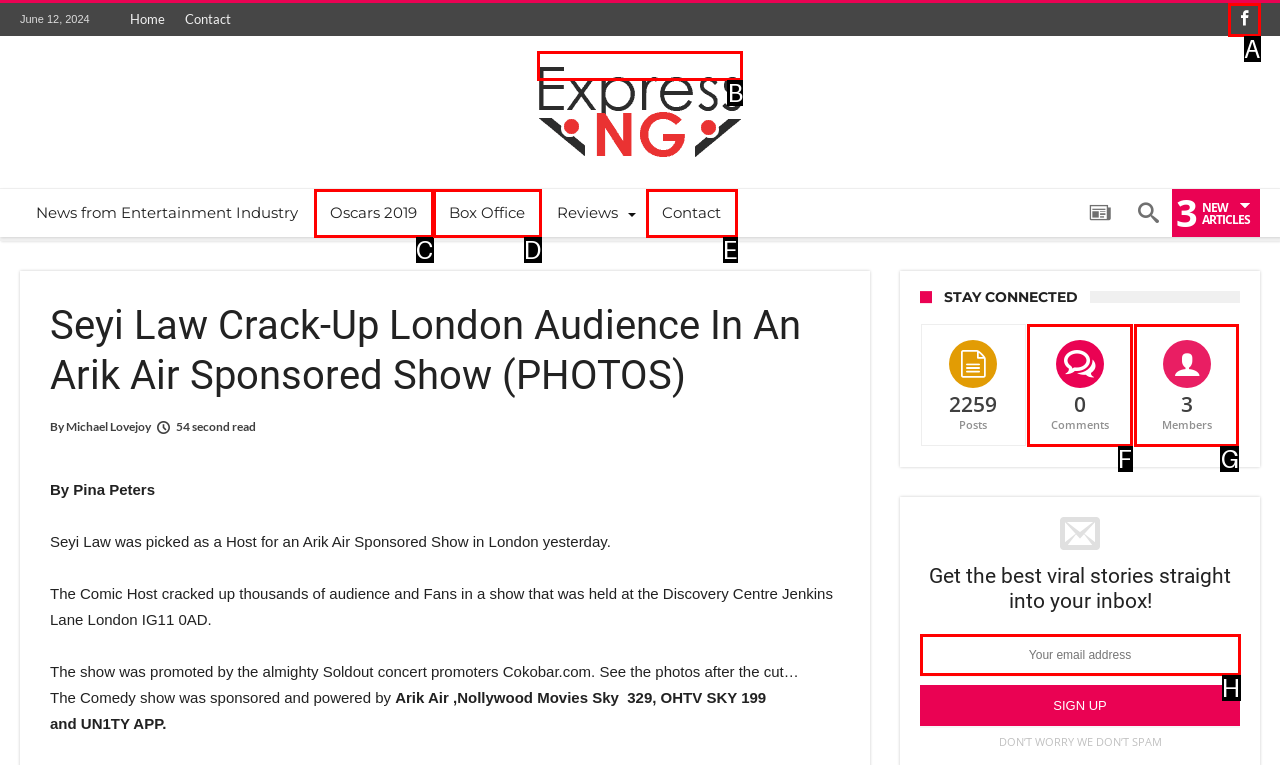Match the description: 3Members to one of the options shown. Reply with the letter of the best match.

G